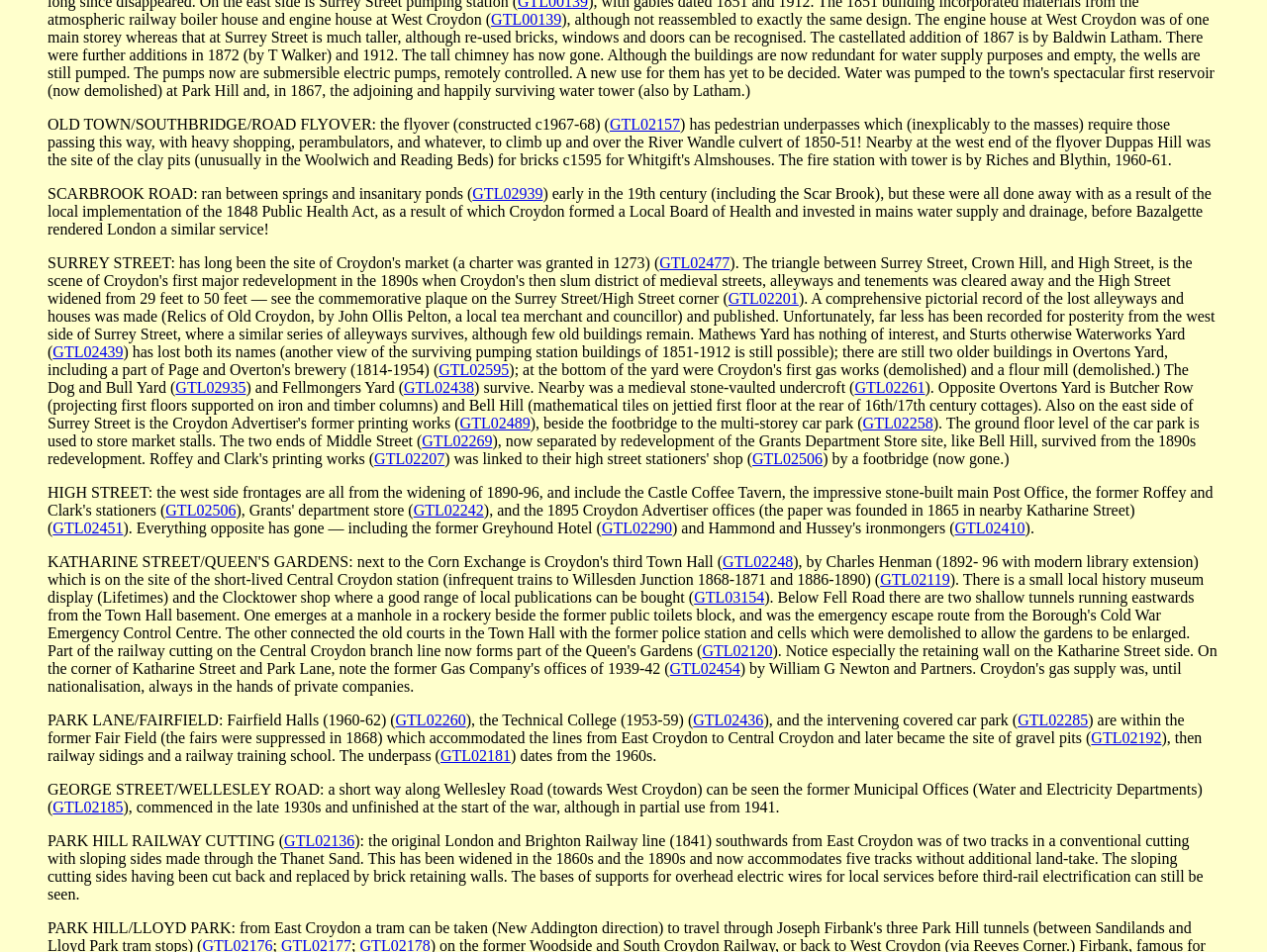Please identify the bounding box coordinates of the region to click in order to complete the given instruction: "Follow the link to GTL02157". The coordinates should be four float numbers between 0 and 1, i.e., [left, top, right, bottom].

[0.481, 0.122, 0.537, 0.139]